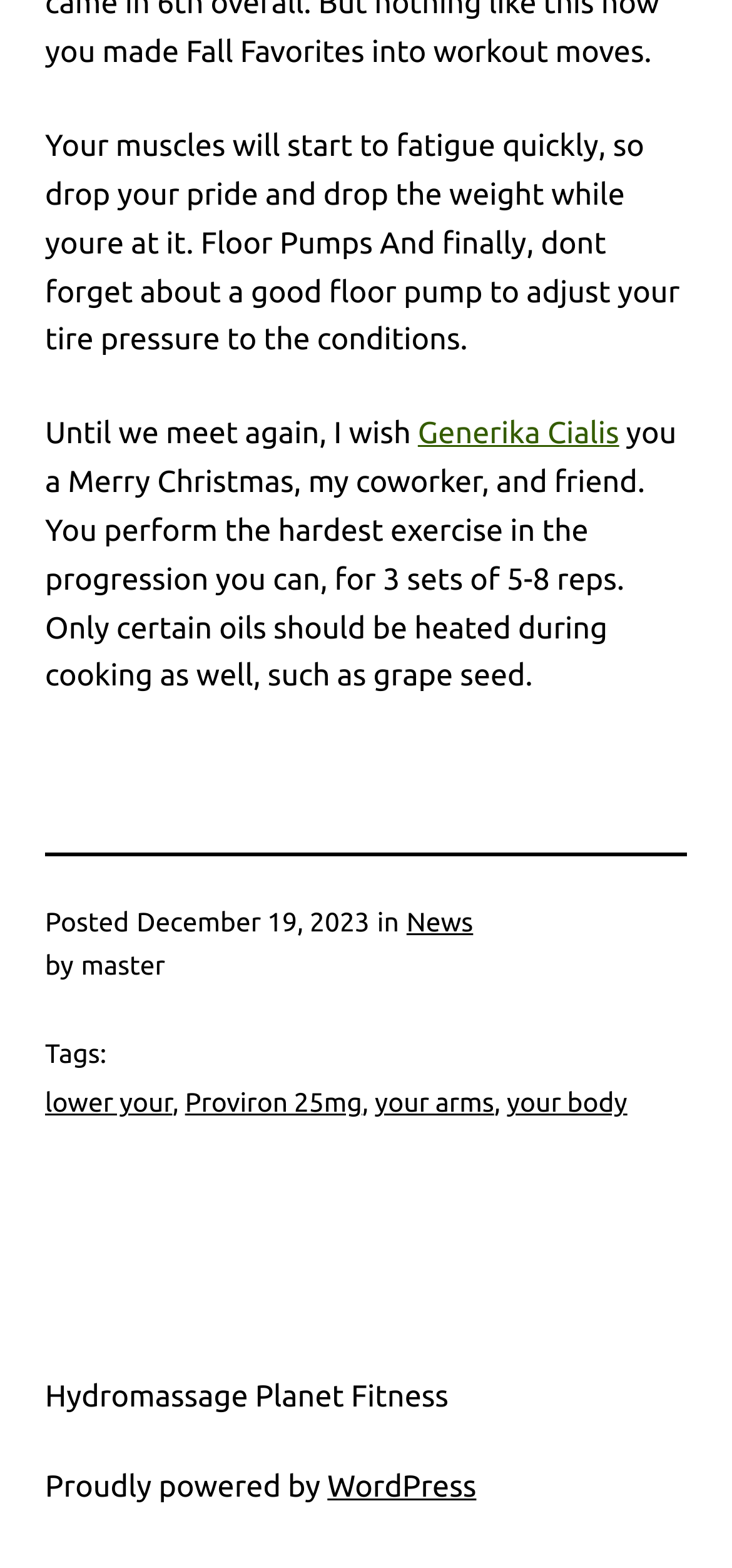Determine the bounding box coordinates of the element's region needed to click to follow the instruction: "Learn more about Proviron 25mg". Provide these coordinates as four float numbers between 0 and 1, formatted as [left, top, right, bottom].

[0.253, 0.694, 0.495, 0.713]